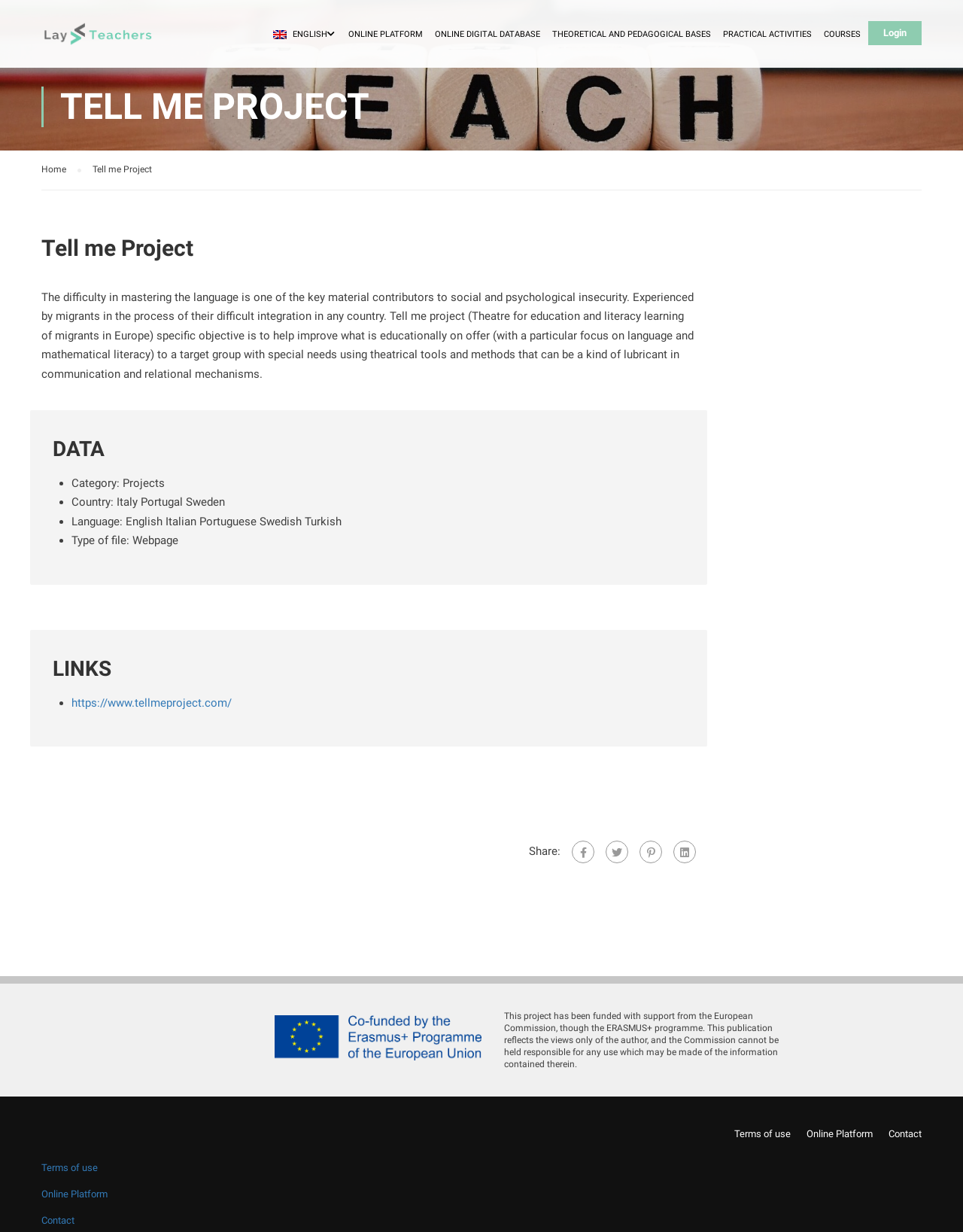Use a single word or phrase to answer the question: 
What is the type of file?

Webpage